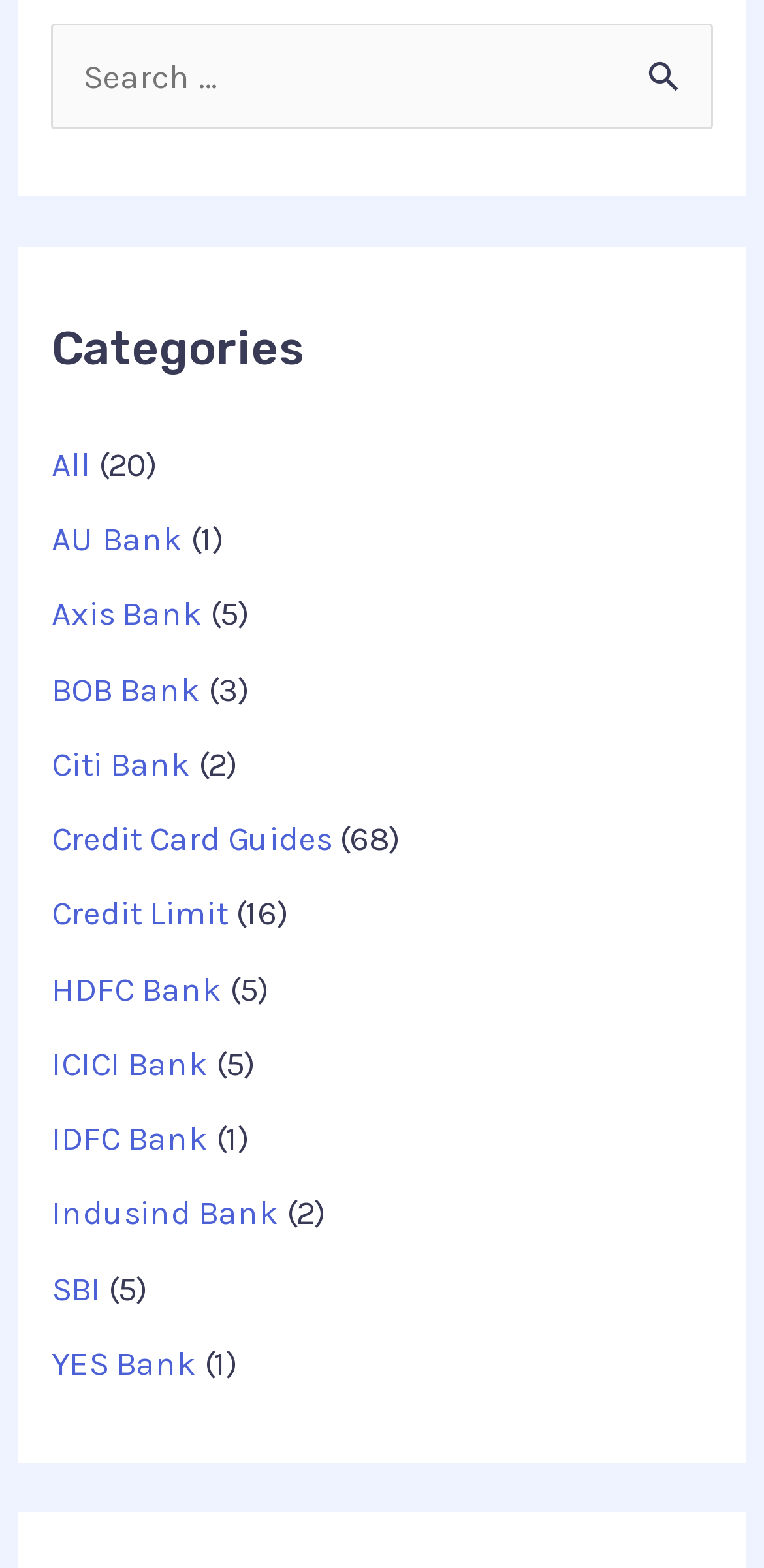How many categories are listed?
Please ensure your answer is as detailed and informative as possible.

I counted the number of links under the 'Categories' heading, and there are 15 links, each representing a category.